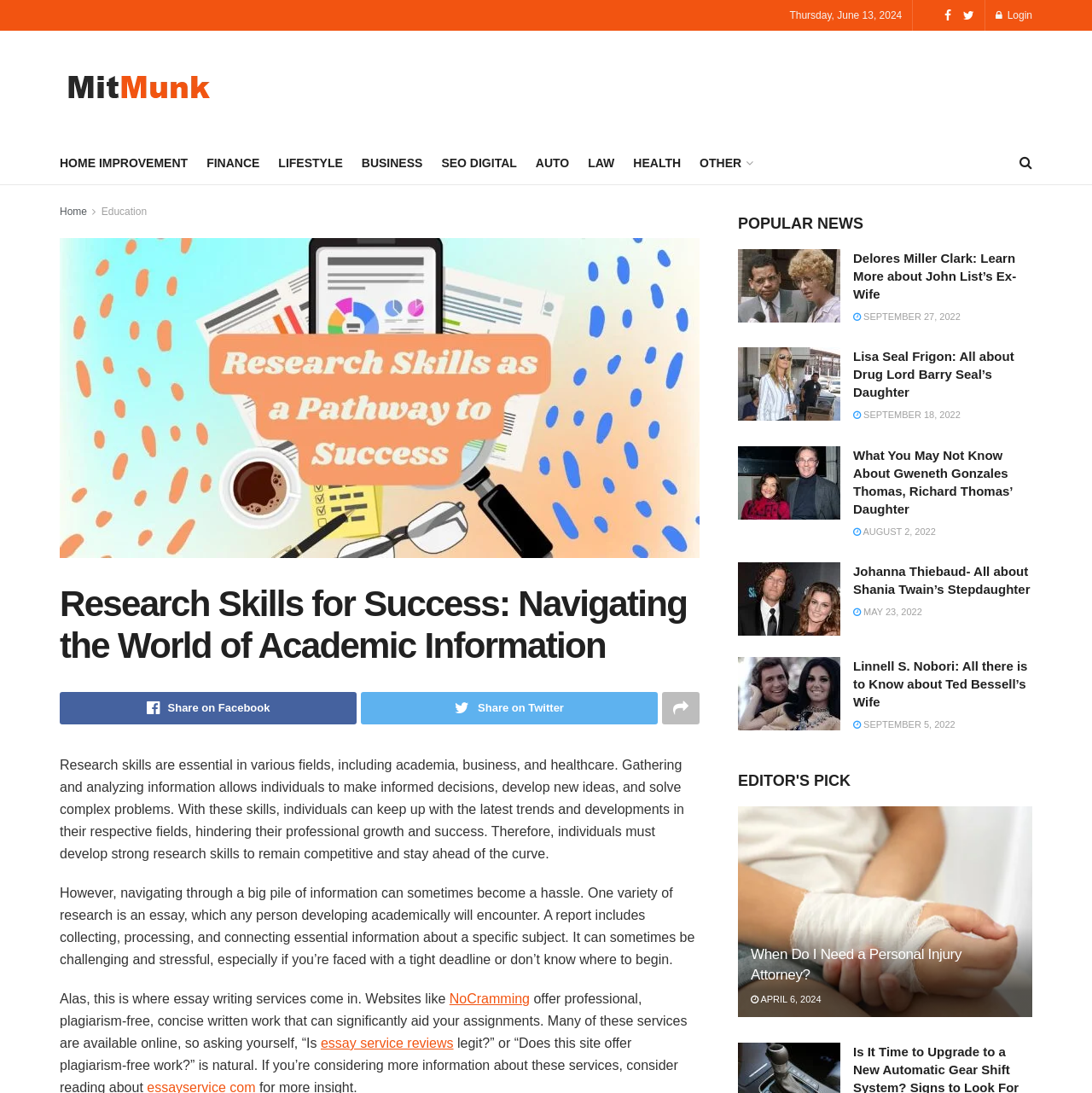Produce an extensive caption that describes everything on the webpage.

This webpage is about research skills and their importance in various fields. At the top, there is a date "Thursday, June 13, 2024" and a login link on the right side. Below that, there is a Mitmunk logo and a navigation menu with links to different categories such as Home Improvement, Finance, Lifestyle, and more.

The main content of the page is divided into two sections. The first section is about research skills, with a heading "Research Skills for Success: Navigating the World of Academic Information" and a brief description of the importance of research skills in making informed decisions and staying competitive. There are three paragraphs of text explaining the challenges of navigating through a large amount of information and how essay writing services can aid in assignments.

The second section is a news section with a heading "POPULAR NEWS" and four articles with images and headings. Each article has a link to read more and a date of publication. The articles are about different individuals, including Delores Miller Clark, Lisa Seal Frigon, Gweneth Gonzales Thomas, and Johanna Thiebaud.

Below the news section, there is an "EDITOR'S PICK" section with another article about when to need a personal injury attorney. This article also has an image and a link to read more.

Throughout the page, there are social media sharing links and a search icon on the top right corner.